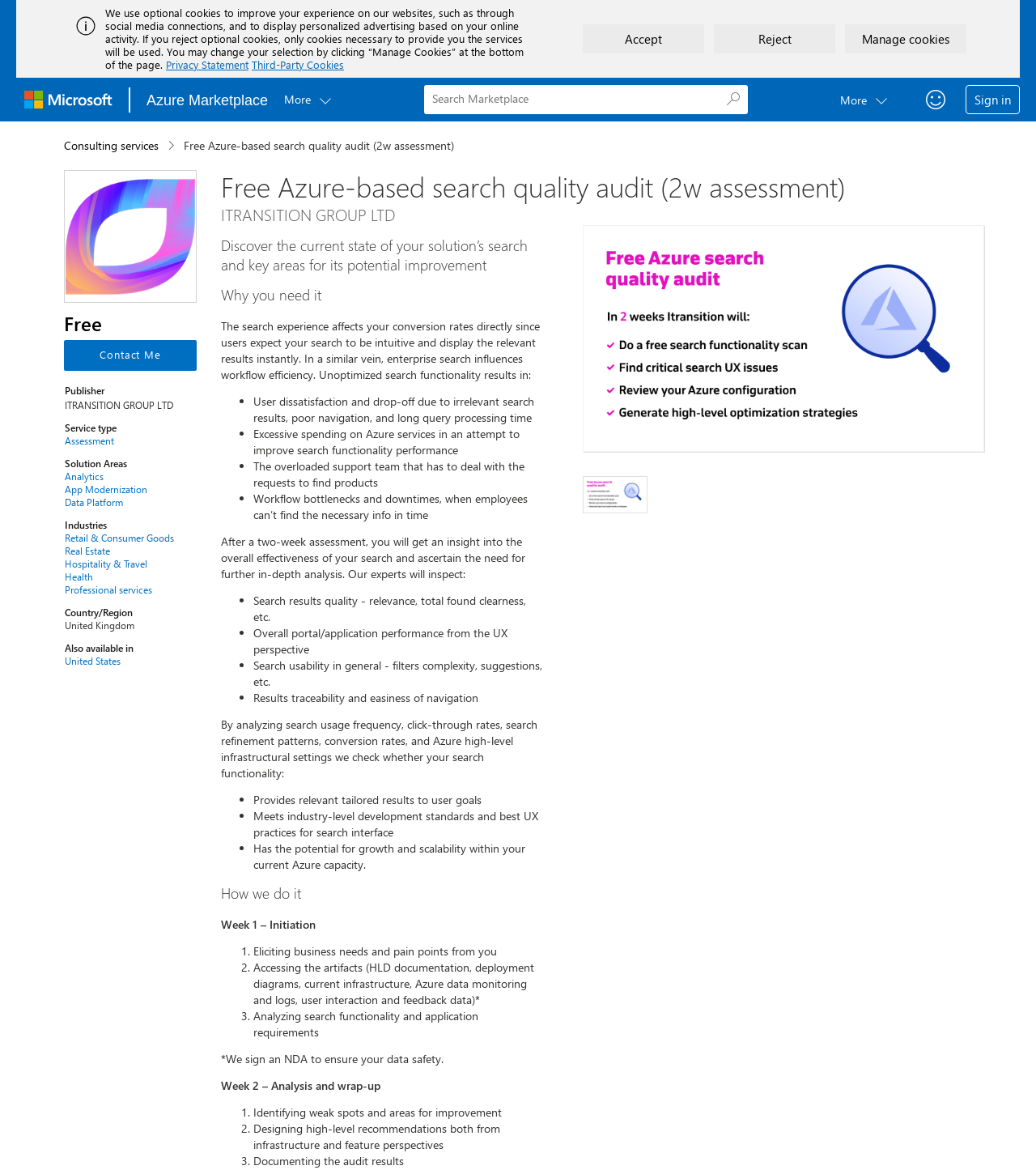Reply to the question with a brief word or phrase: What is analyzed during the assessment?

Search results quality, portal performance, etc.